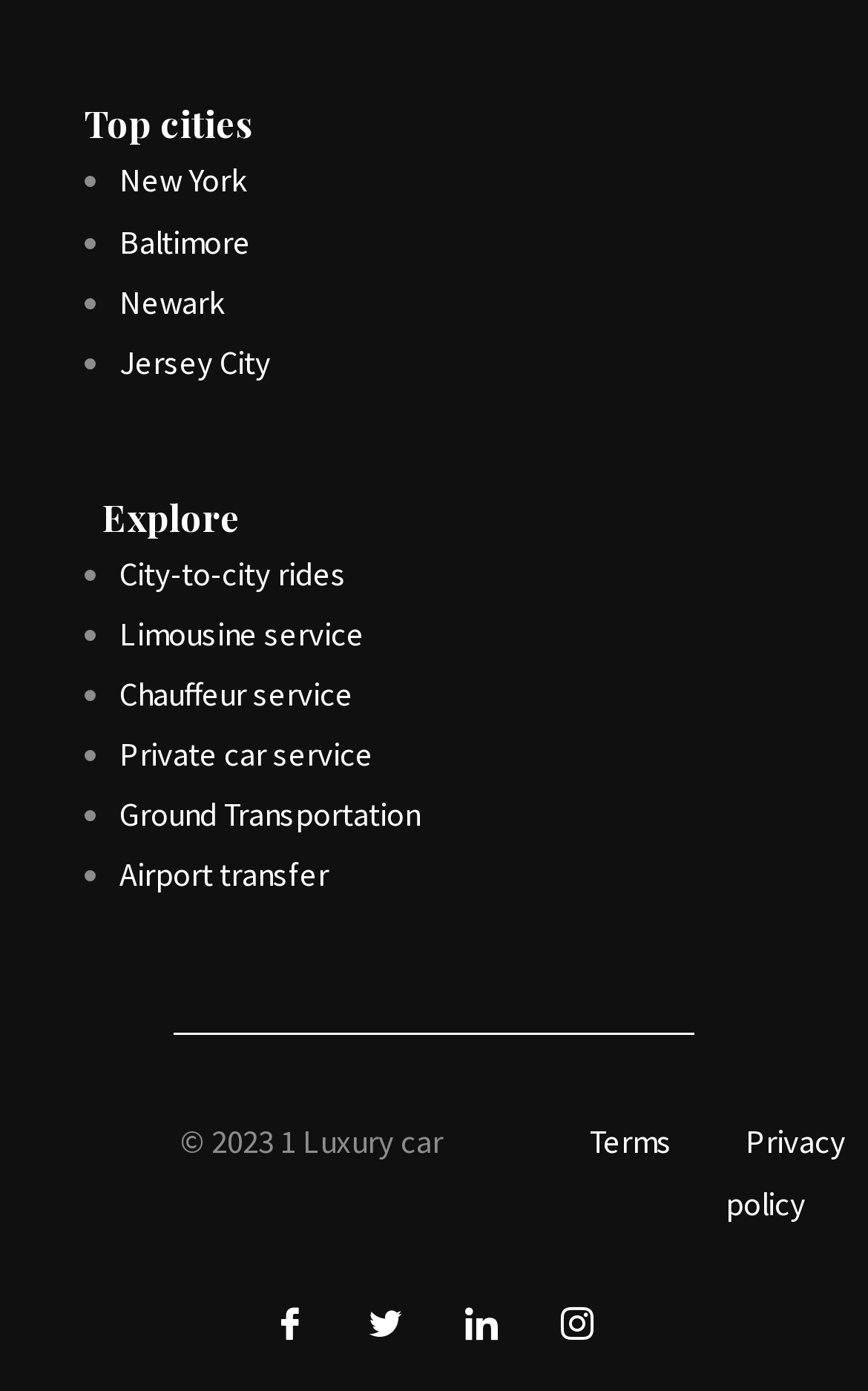Using the provided description: "Jersey City", find the bounding box coordinates of the corresponding UI element. The output should be four float numbers between 0 and 1, in the format [left, top, right, bottom].

[0.138, 0.246, 0.312, 0.275]